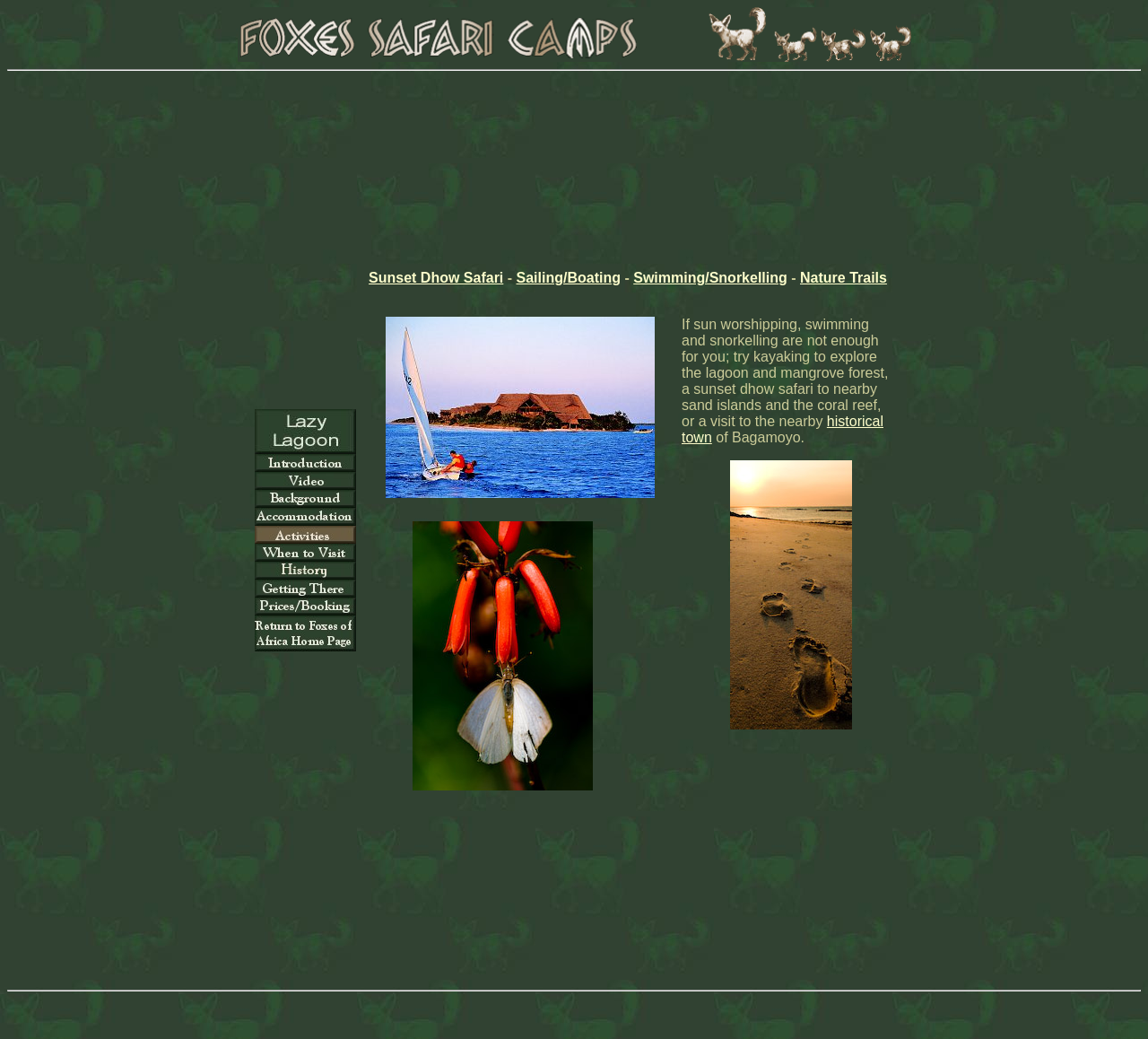Determine the bounding box for the described UI element: "Teacher Recognition".

None